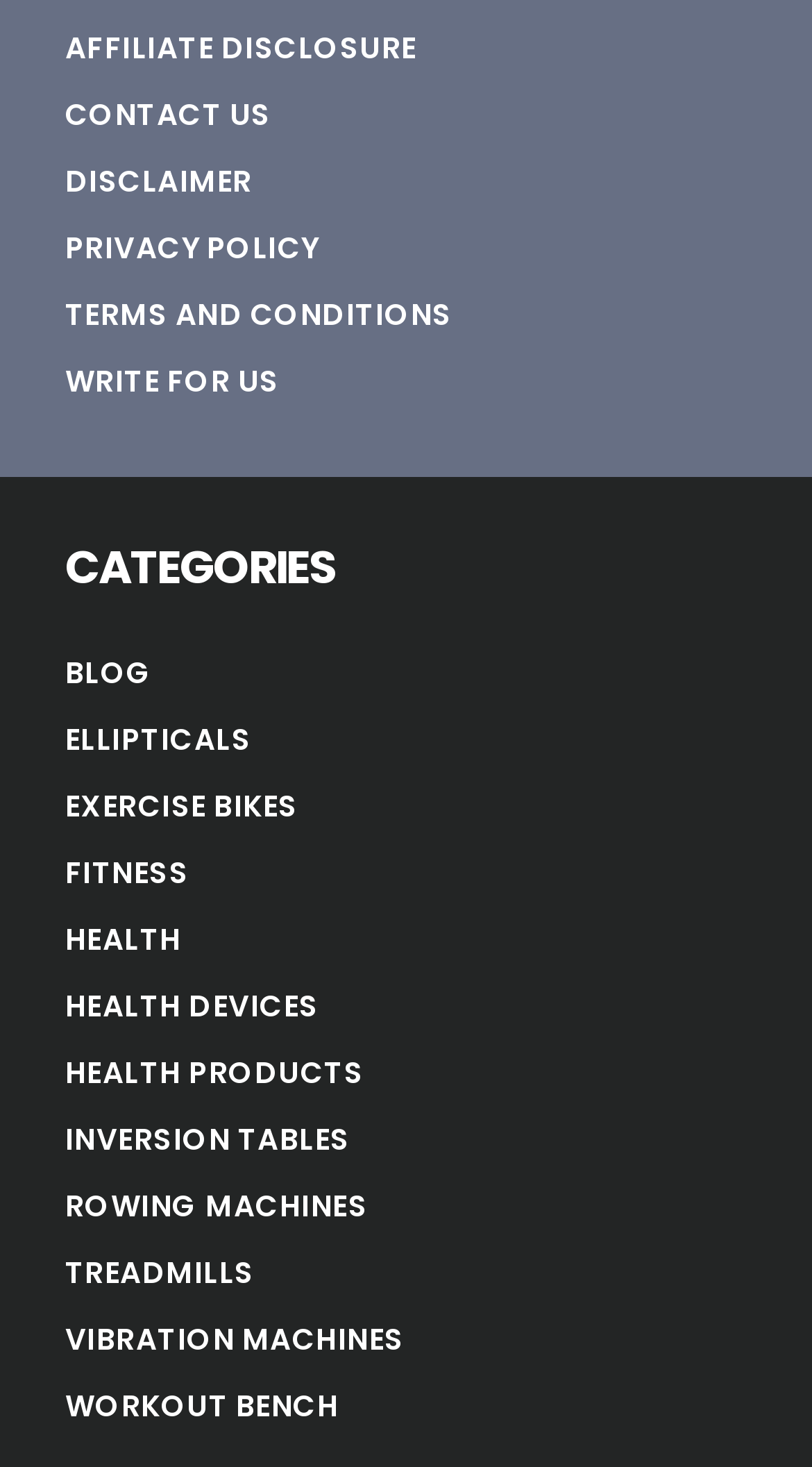Determine the bounding box coordinates for the area you should click to complete the following instruction: "visit health products page".

[0.08, 0.717, 0.448, 0.746]